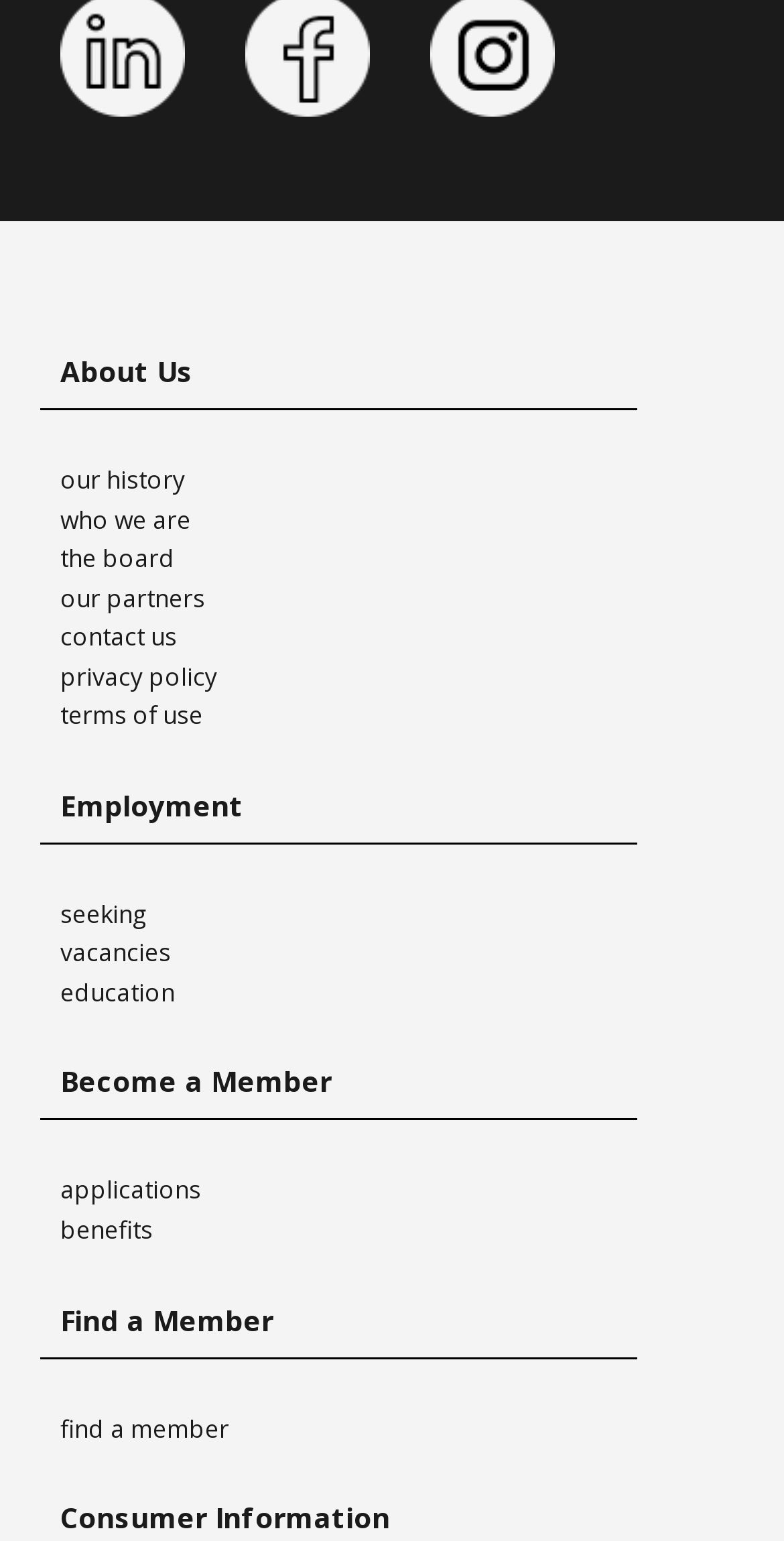Please identify the bounding box coordinates of the clickable region that I should interact with to perform the following instruction: "Explore employment opportunities". The coordinates should be expressed as four float numbers between 0 and 1, i.e., [left, top, right, bottom].

[0.038, 0.49, 0.962, 0.567]